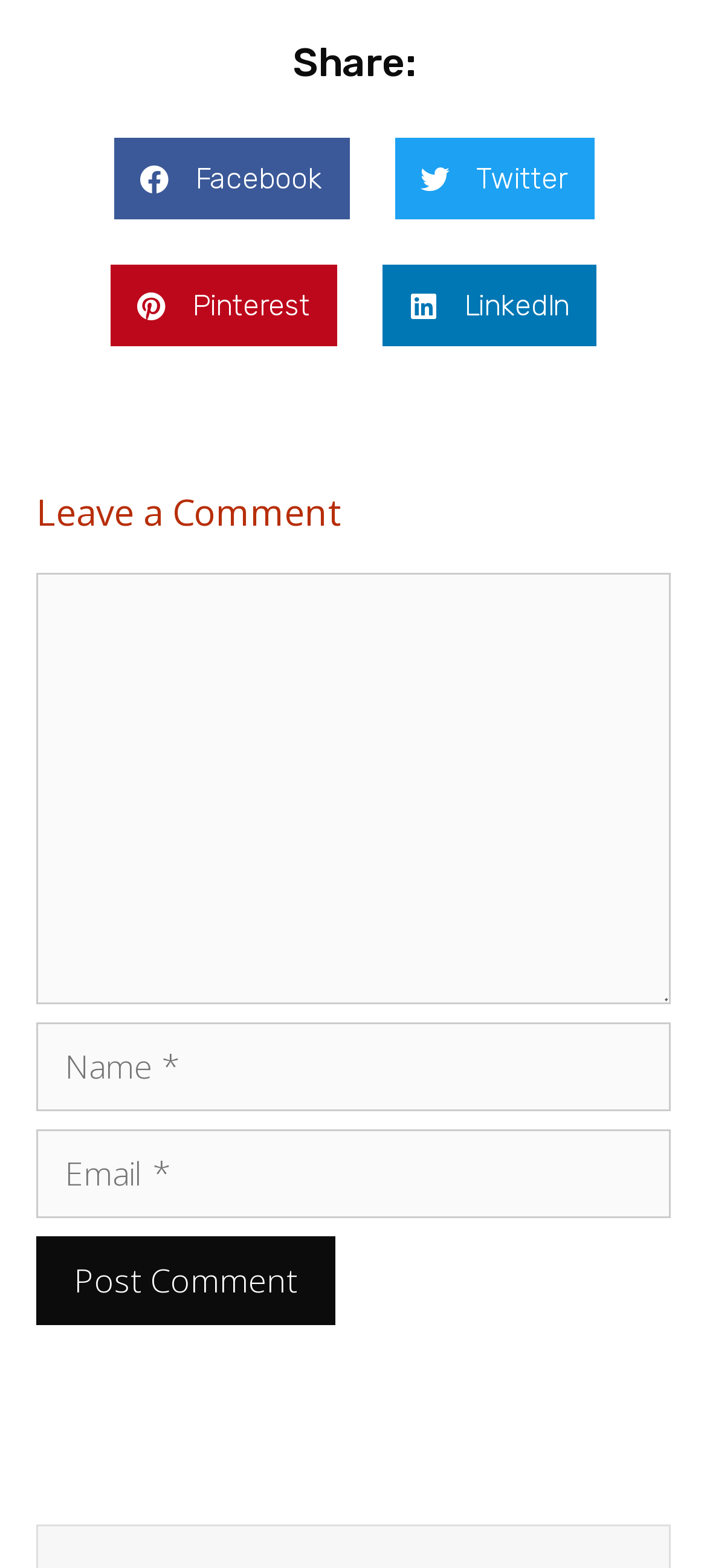What is the purpose of the 'Share:' section?
Use the image to answer the question with a single word or phrase.

to share the webpage